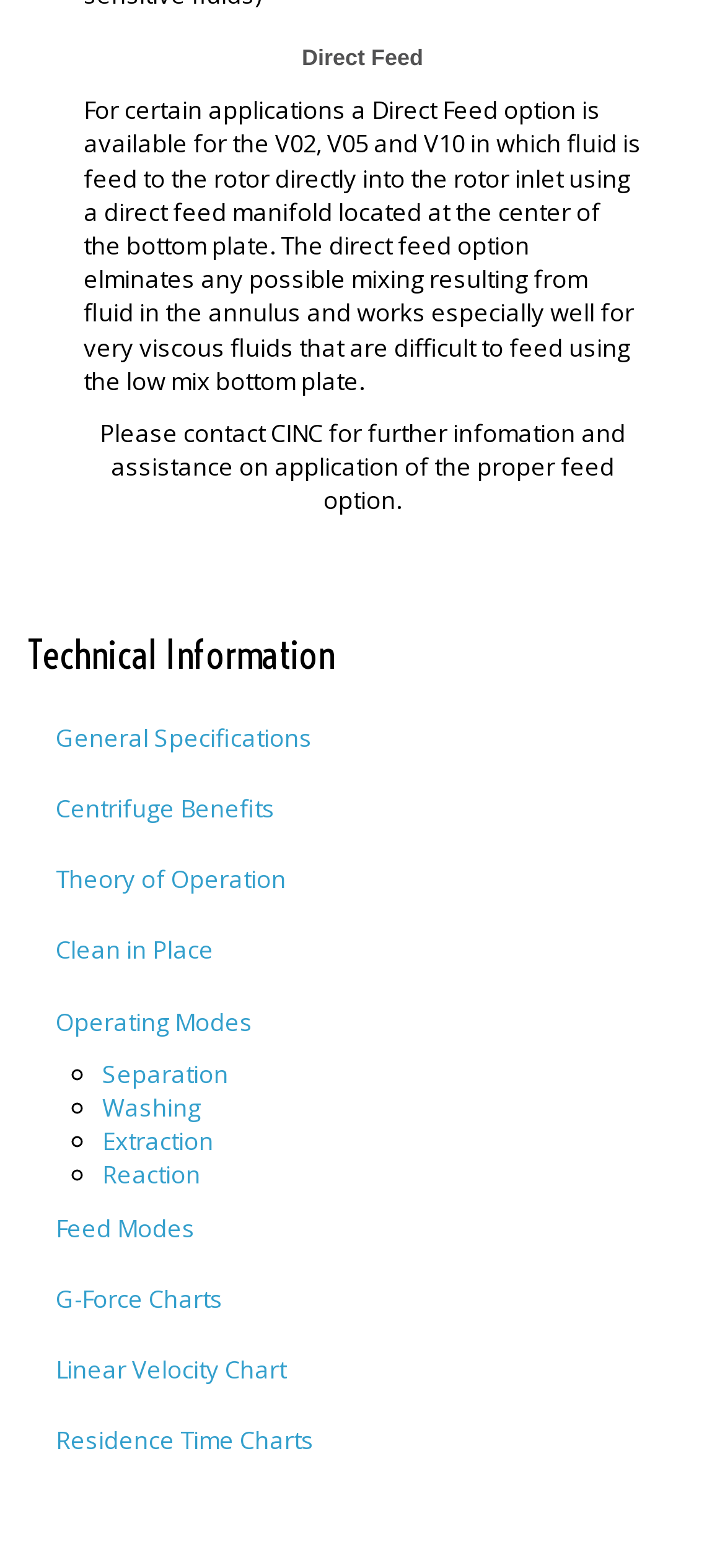What are the different operating modes mentioned?
Based on the image, respond with a single word or phrase.

Separation, Washing, Extraction, Reaction